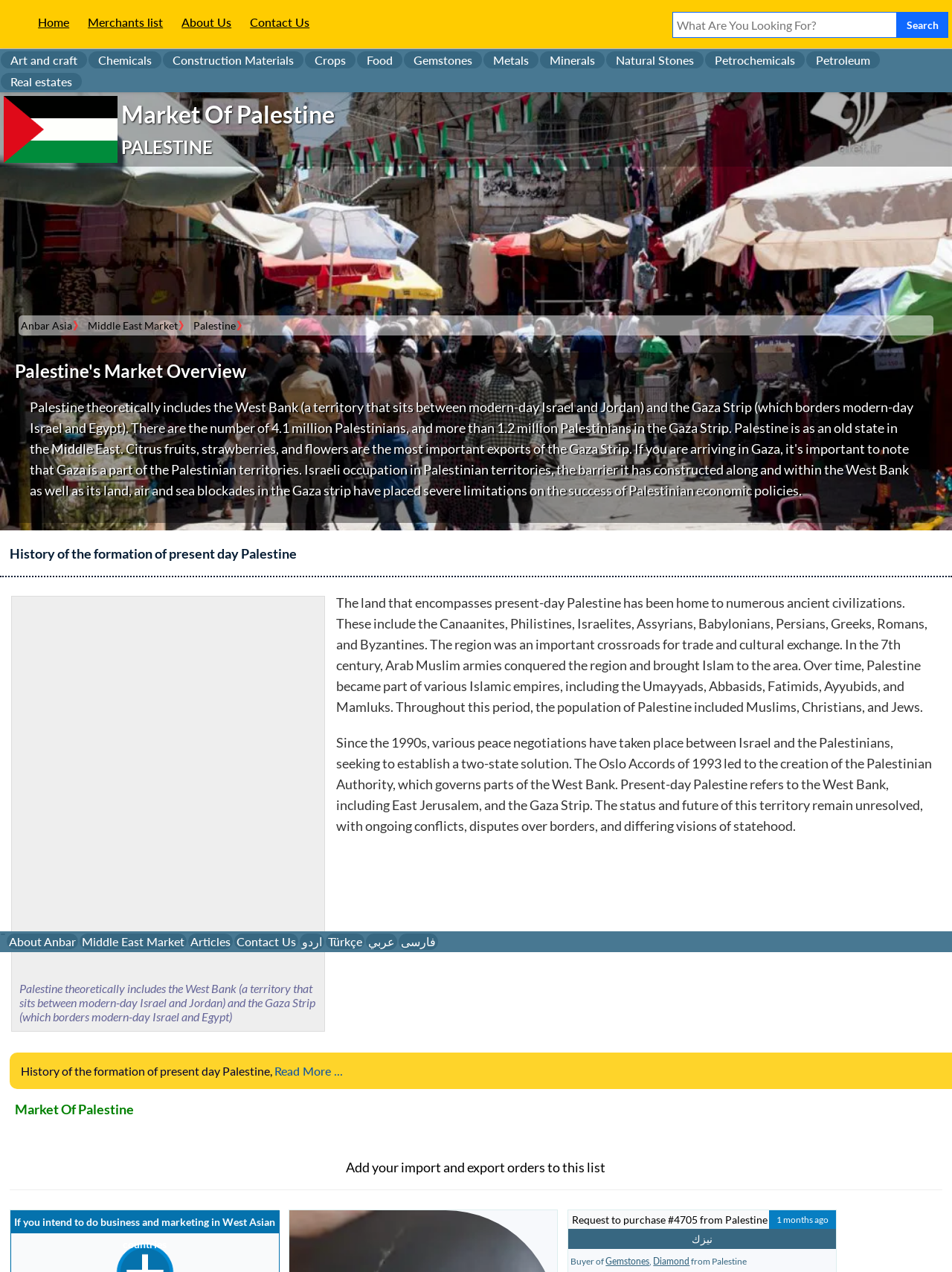Identify the bounding box coordinates of the HTML element based on this description: "Market Of Palestine".

[0.016, 0.866, 0.141, 0.878]